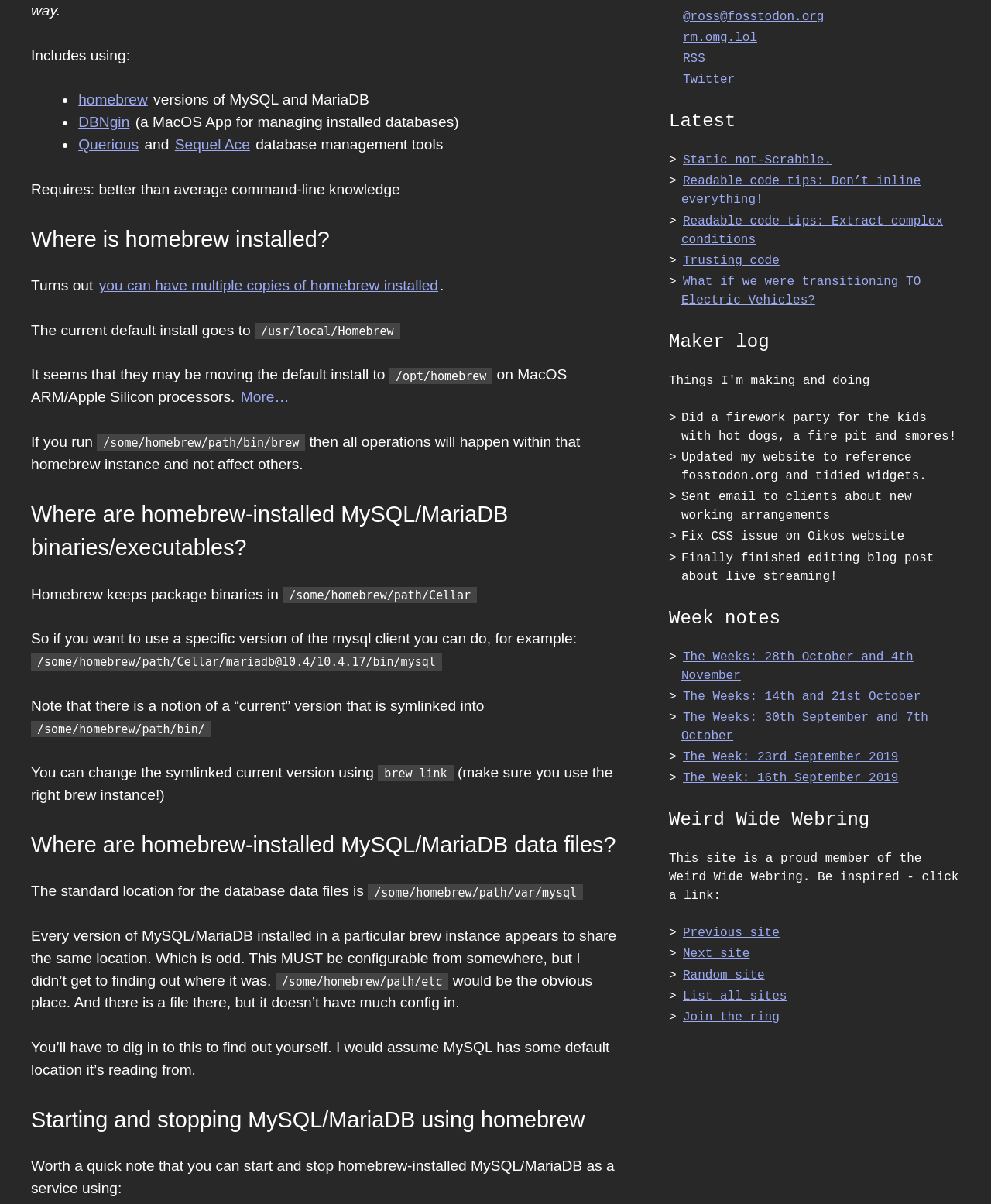Bounding box coordinates should be in the format (top-left x, top-left y, bottom-right x, bottom-right y) and all values should be floating point numbers between 0 and 1. Determine the bounding box coordinate for the UI element described as: The Week: 16th September 2019

[0.688, 0.639, 0.909, 0.654]